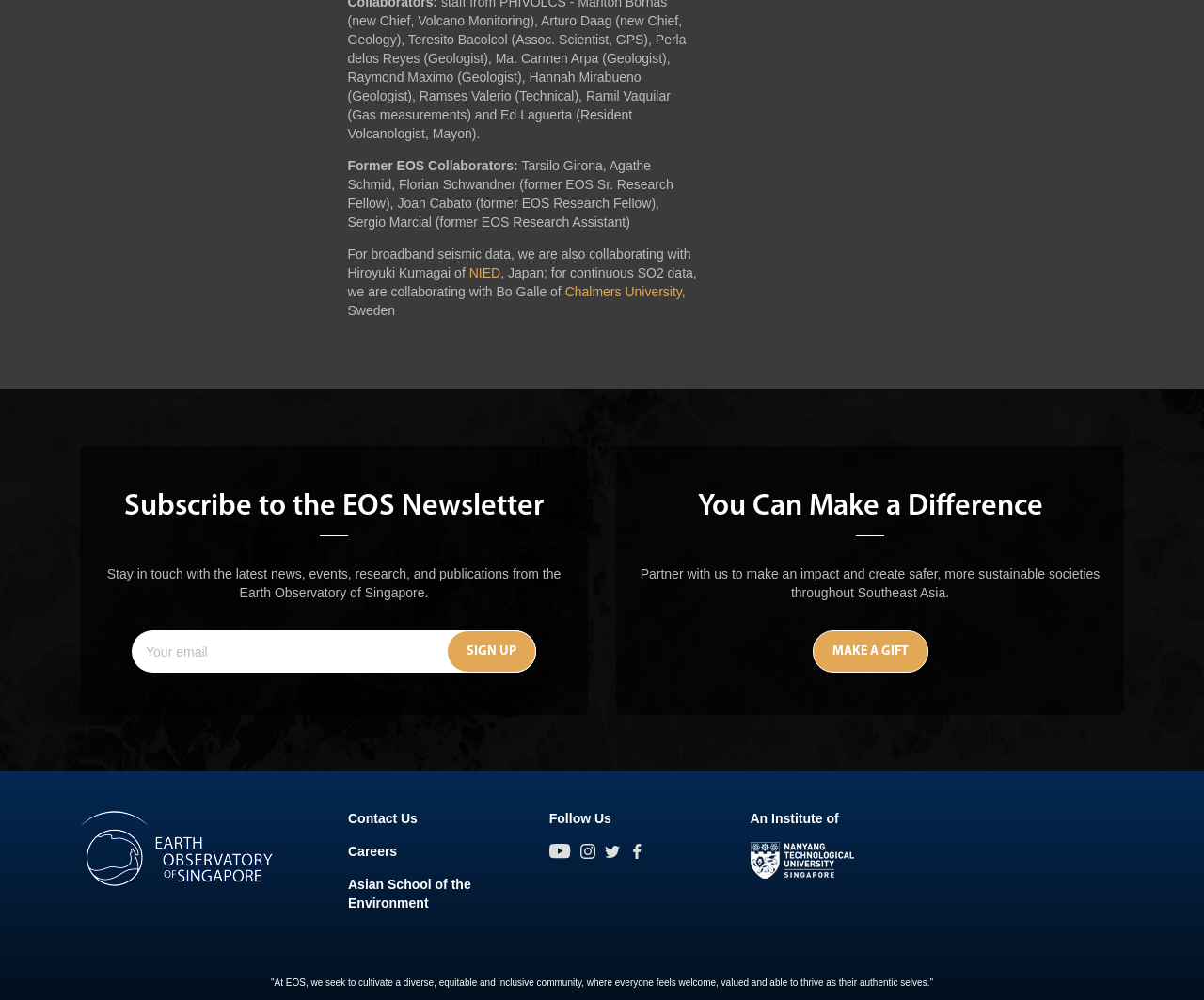Please find the bounding box coordinates of the element that you should click to achieve the following instruction: "Sign up for the newsletter". The coordinates should be presented as four float numbers between 0 and 1: [left, top, right, bottom].

[0.371, 0.63, 0.445, 0.673]